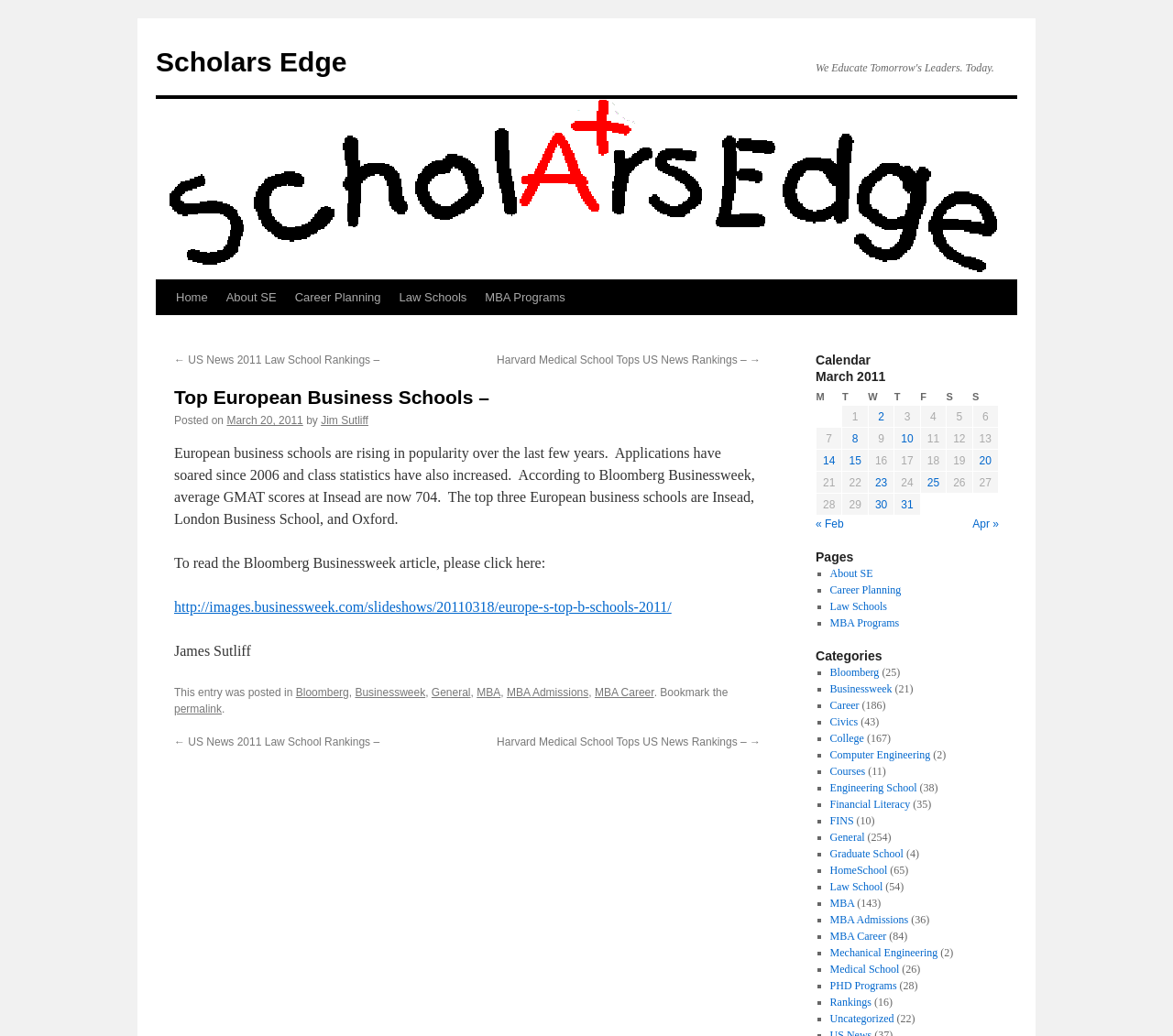What is the title or heading displayed on the webpage?

Top European Business Schools –